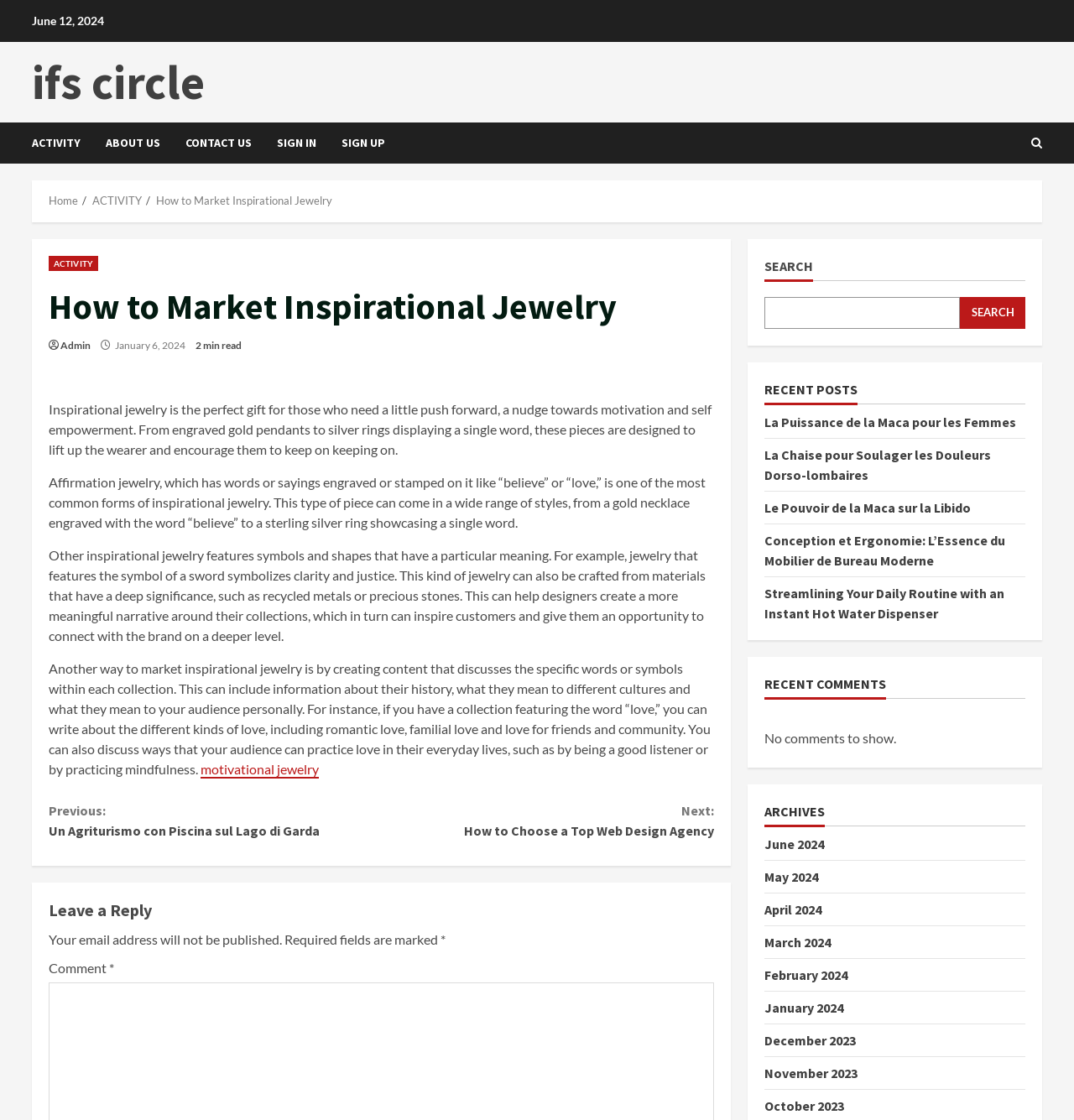Analyze the image and answer the question with as much detail as possible: 
What type of jewelry features symbols and shapes with particular meanings?

I found the answer by reading the static text element that says 'Other inspirational jewelry features symbols and shapes that have a particular meaning.' This text explains that inspirational jewelry can feature symbols and shapes with particular meanings.